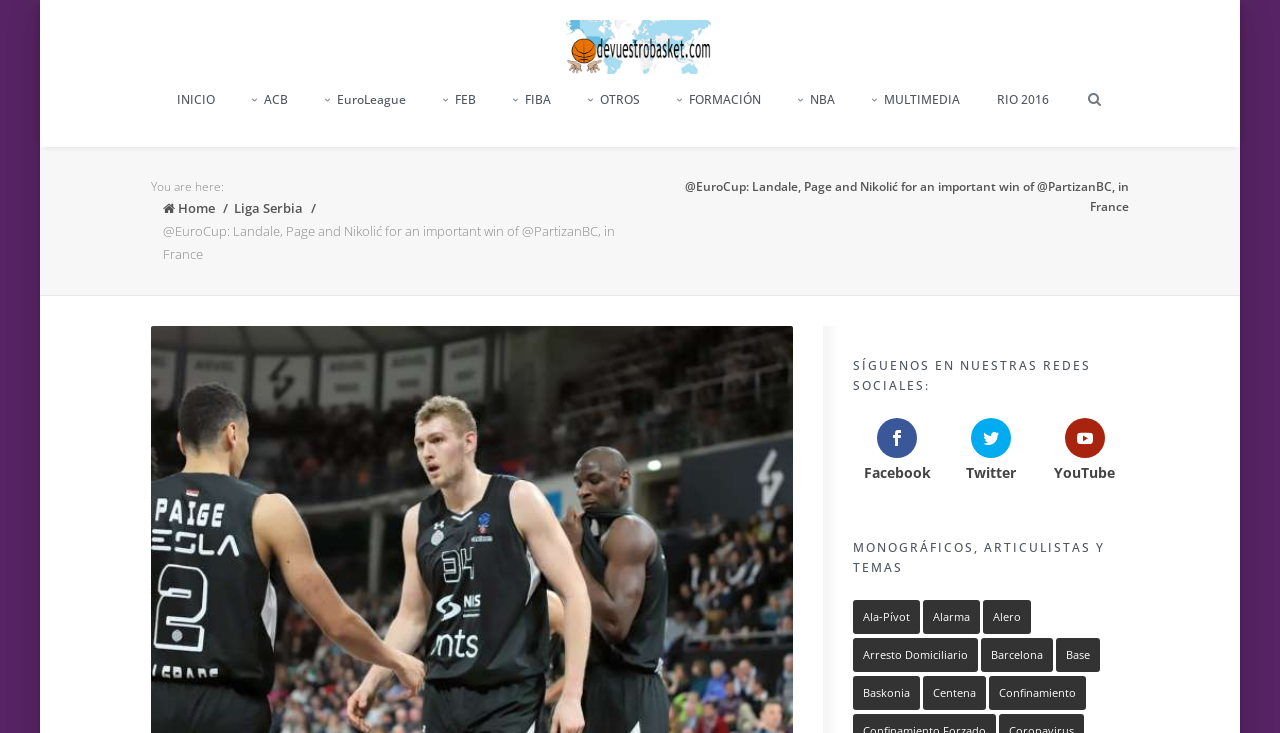Identify the bounding box coordinates of the clickable region required to complete the instruction: "Click on the 'About Me' link". The coordinates should be given as four float numbers within the range of 0 and 1, i.e., [left, top, right, bottom].

None